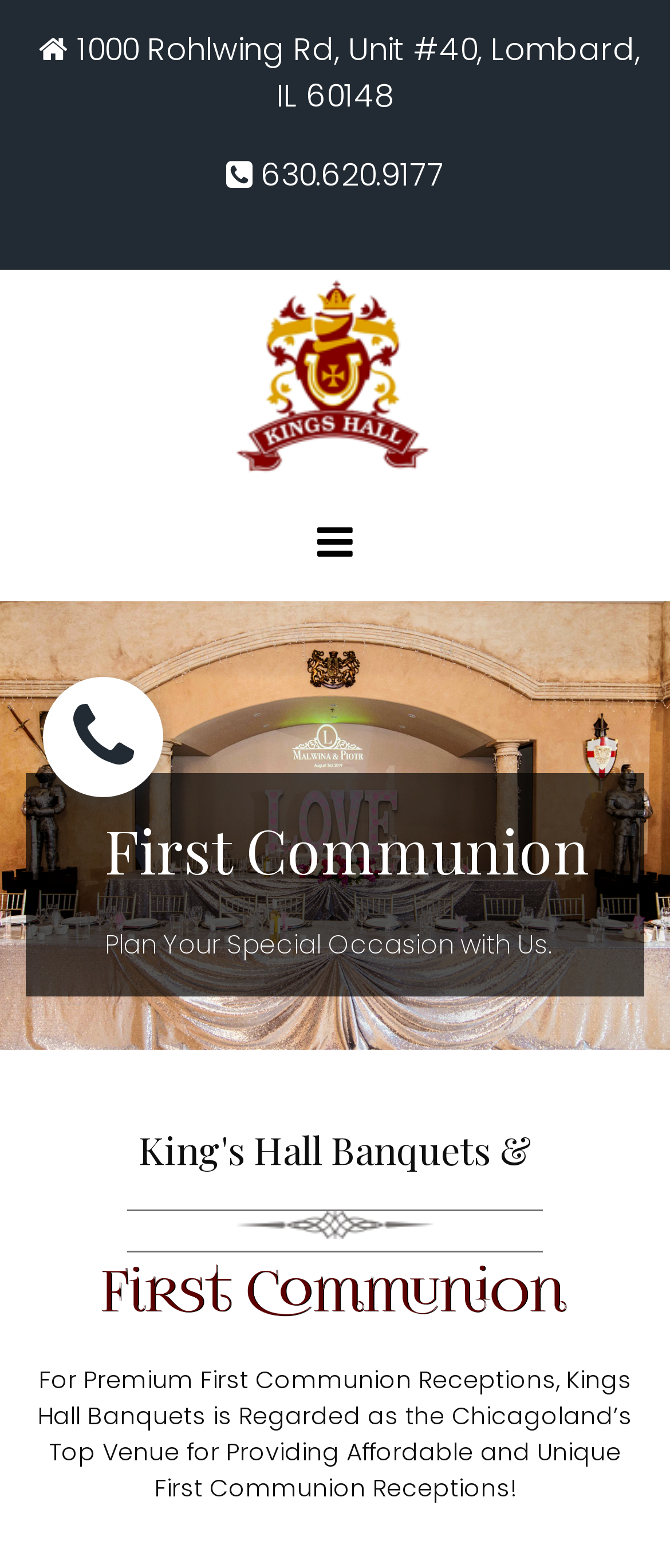Provide the bounding box coordinates of the HTML element this sentence describes: "630.620.9177". The bounding box coordinates consist of four float numbers between 0 and 1, i.e., [left, top, right, bottom].

[0.376, 0.102, 0.663, 0.124]